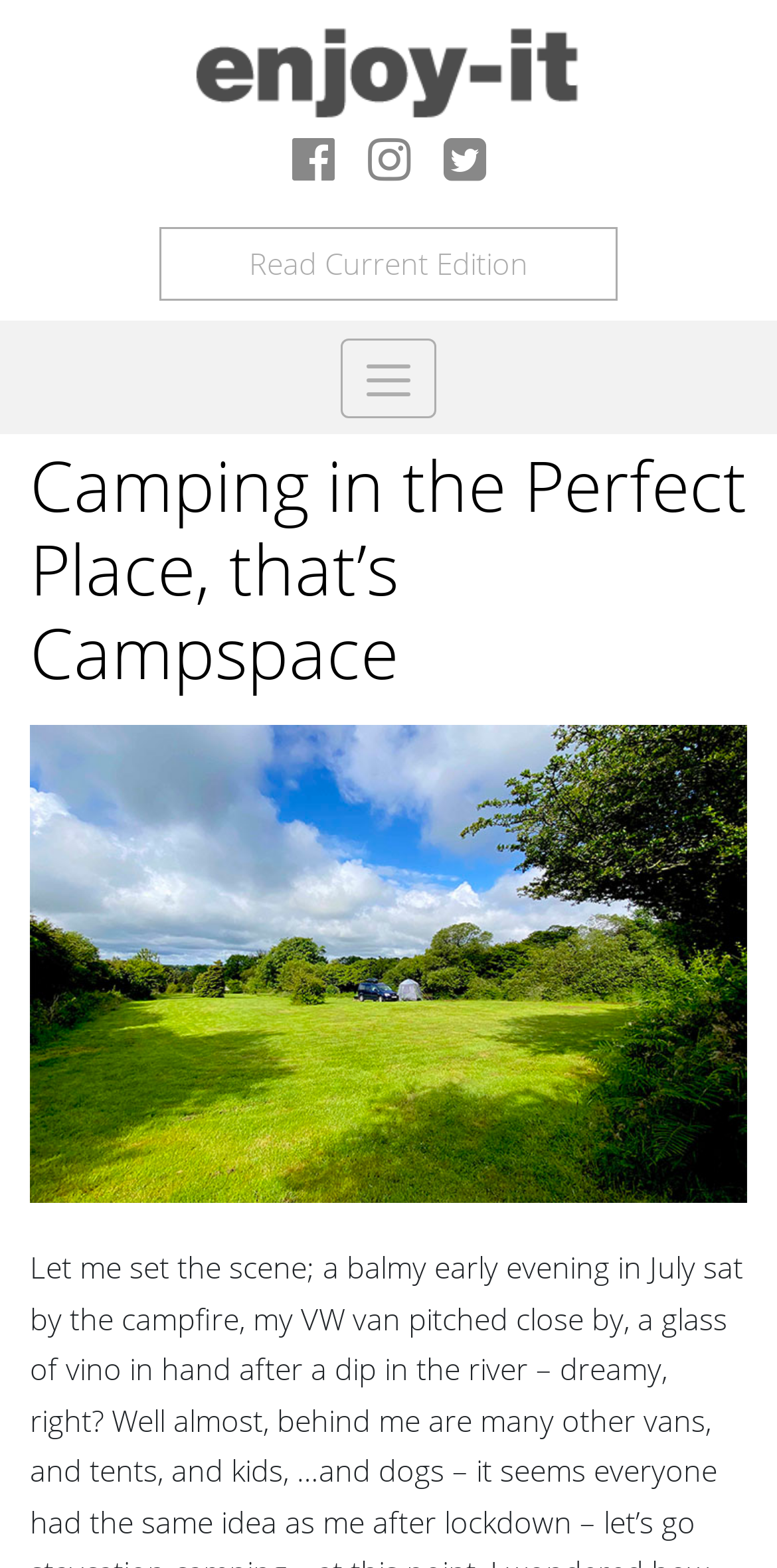Respond to the following question with a brief word or phrase:
How many links are there in the top section of the page?

4